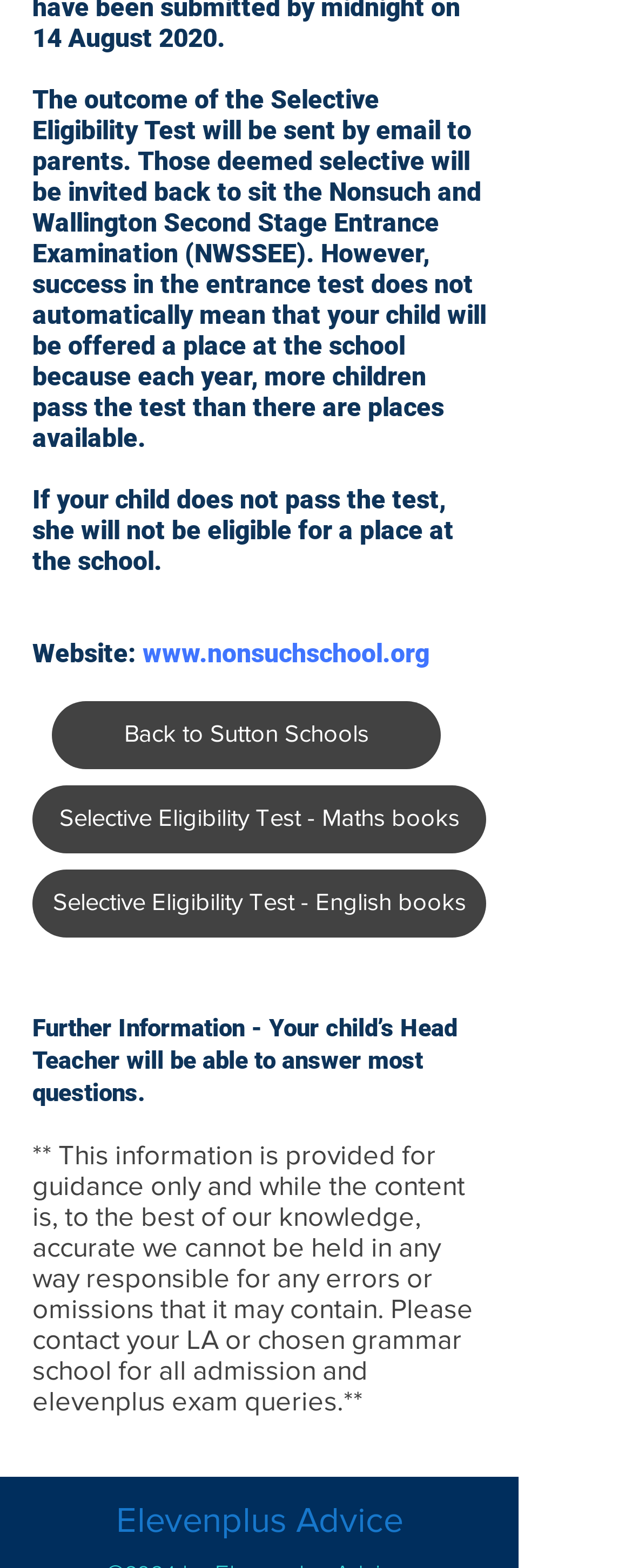Identify the bounding box for the UI element described as: "www.nonsuchschool.org". Ensure the coordinates are four float numbers between 0 and 1, formatted as [left, top, right, bottom].

[0.226, 0.406, 0.679, 0.426]